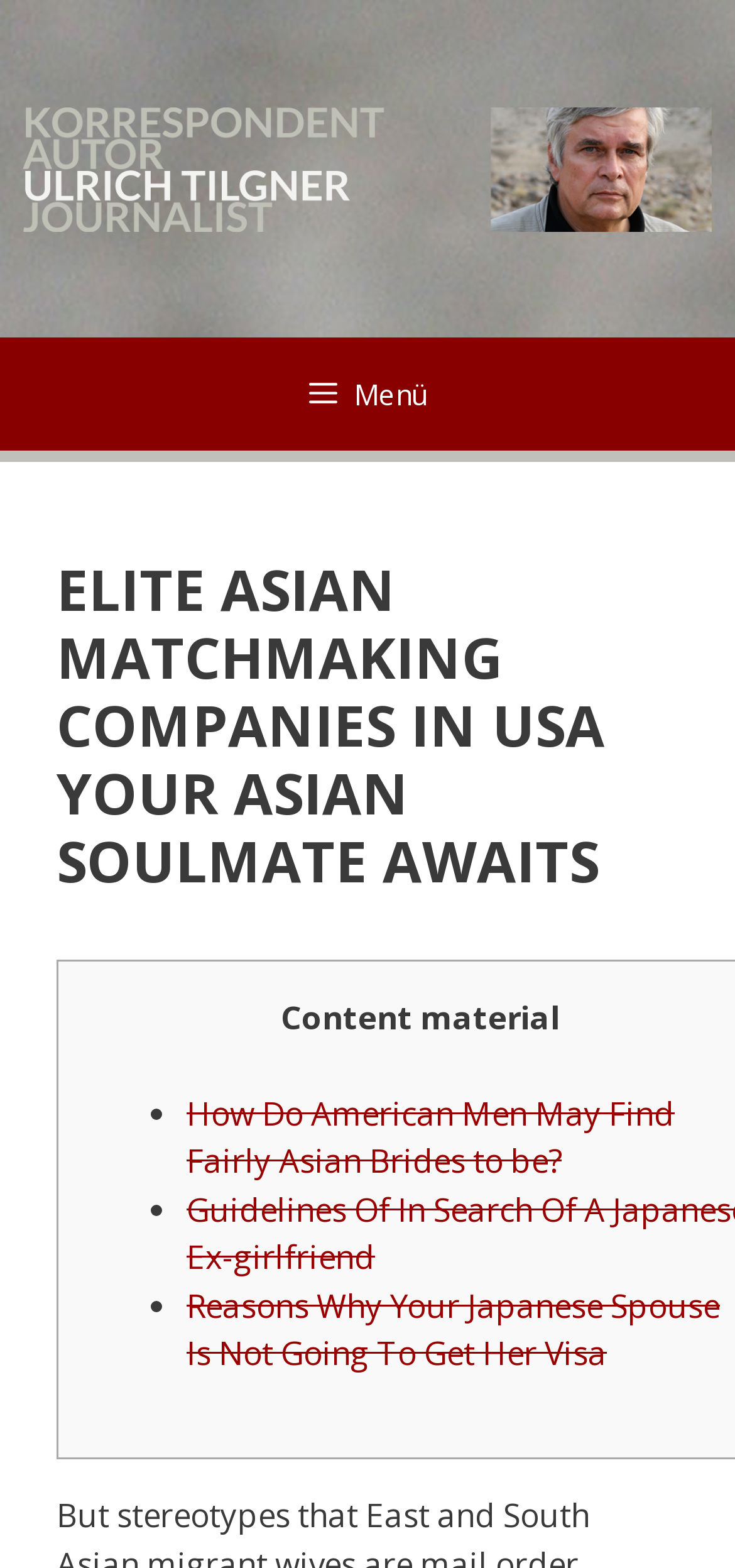Create a full and detailed caption for the entire webpage.

The webpage appears to be a matchmaking or dating service focused on connecting American men with Asian women. At the top of the page, there is a banner that spans the entire width, followed by a primary navigation menu that also takes up the full width. The navigation menu has a button labeled "Menü" that, when expanded, controls the primary menu.

Below the navigation menu, there is a header section that contains the main title of the webpage, "ELITE ASIAN MATCHMAKING COMPANIES IN USA YOUR ASIAN SOULMATE AWAITS", which is prominently displayed. 

Underneath the header, there is a section that contains a series of links, each preceded by a bullet point. The first link is titled "How Do American Men May Find Fairly Asian Brides to be?", and the second link is titled "Reasons Why Your Japanese Spouse Is Not Going To Get Her Visa". There is also a third bullet point, but it does not have a corresponding link. 

The text "Content material" is located above the list of links, but its exact purpose is unclear. Overall, the webpage appears to be providing information and resources related to Asian matchmaking and dating, with a focus on American men seeking relationships with Asian women.